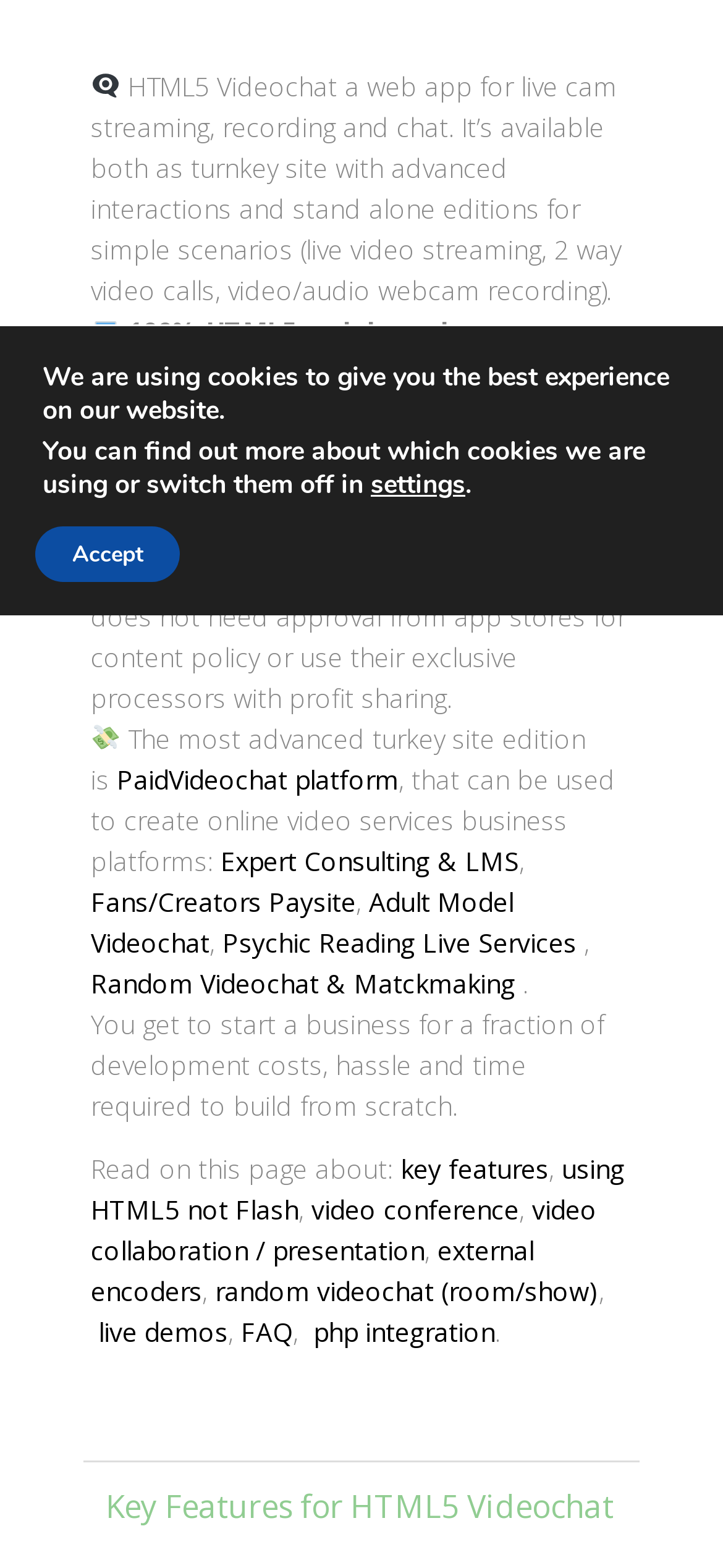From the webpage screenshot, predict the bounding box of the UI element that matches this description: "key features".

[0.554, 0.734, 0.759, 0.757]